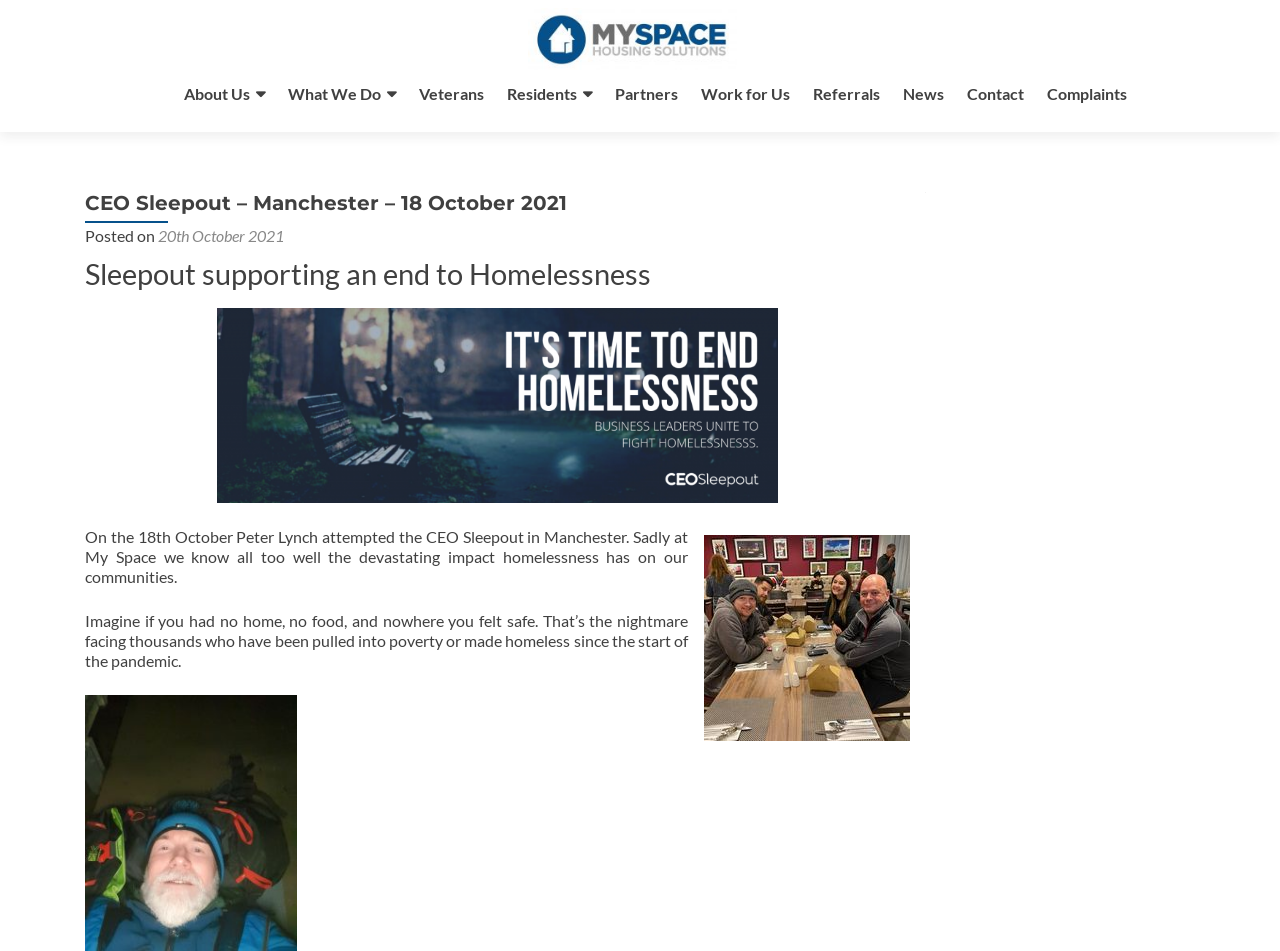Kindly determine the bounding box coordinates of the area that needs to be clicked to fulfill this instruction: "Click My Space Housing link".

[0.412, 0.027, 0.576, 0.05]